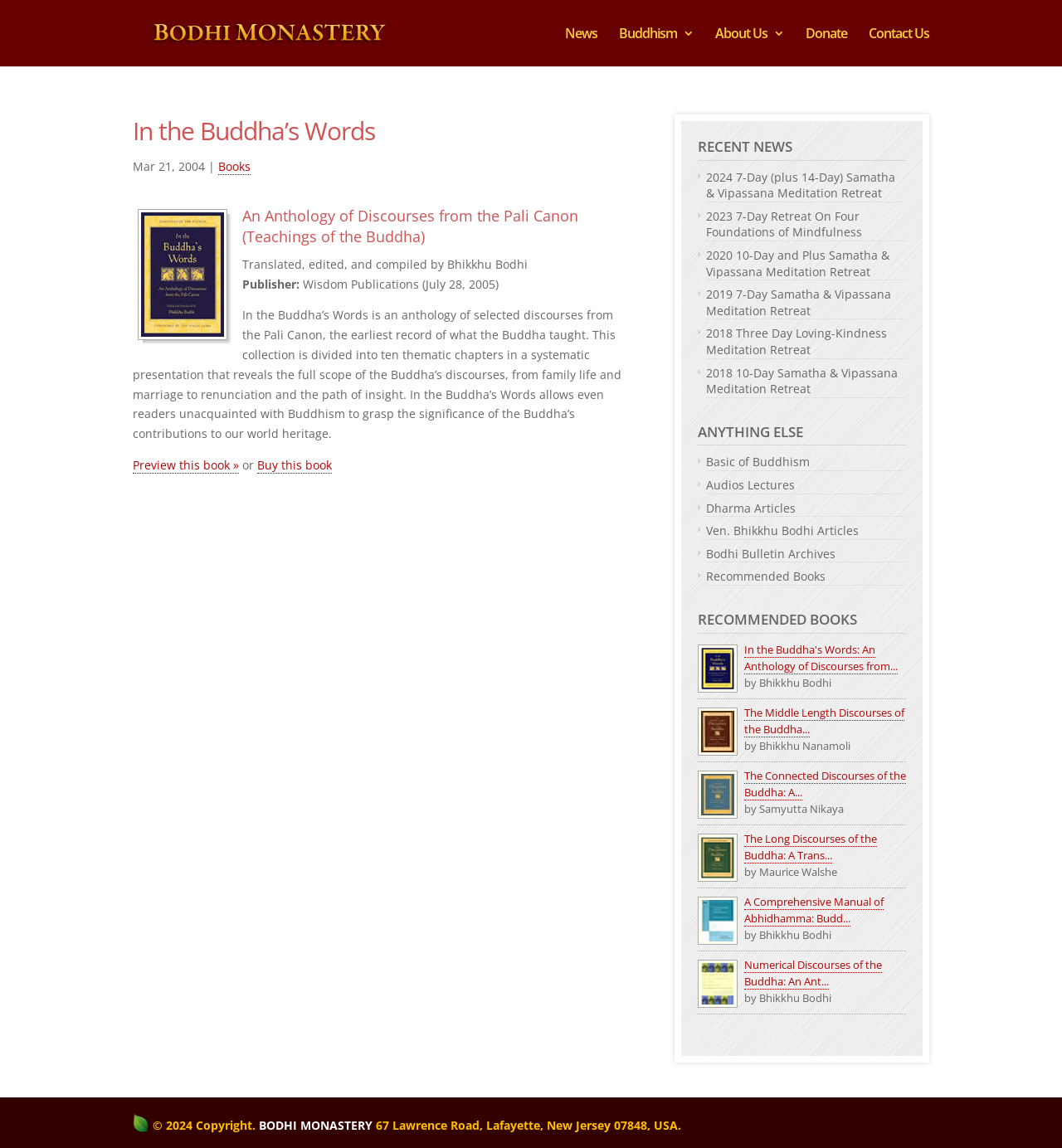Locate the bounding box coordinates of the area you need to click to fulfill this instruction: 'Donate to BODHI MONASTERY'. The coordinates must be in the form of four float numbers ranging from 0 to 1: [left, top, right, bottom].

[0.759, 0.024, 0.798, 0.058]